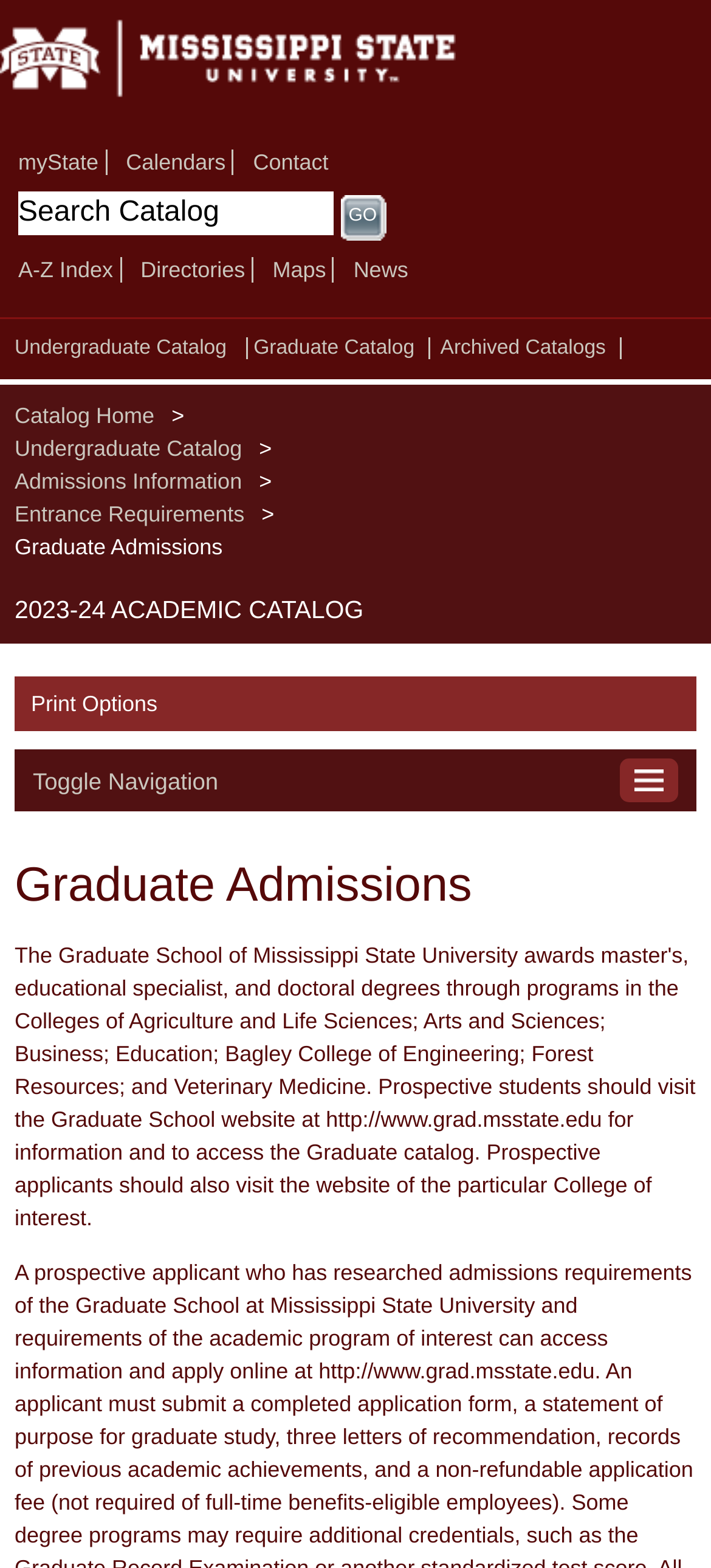Respond with a single word or phrase to the following question: What is the name of the university?

Mississippi State University